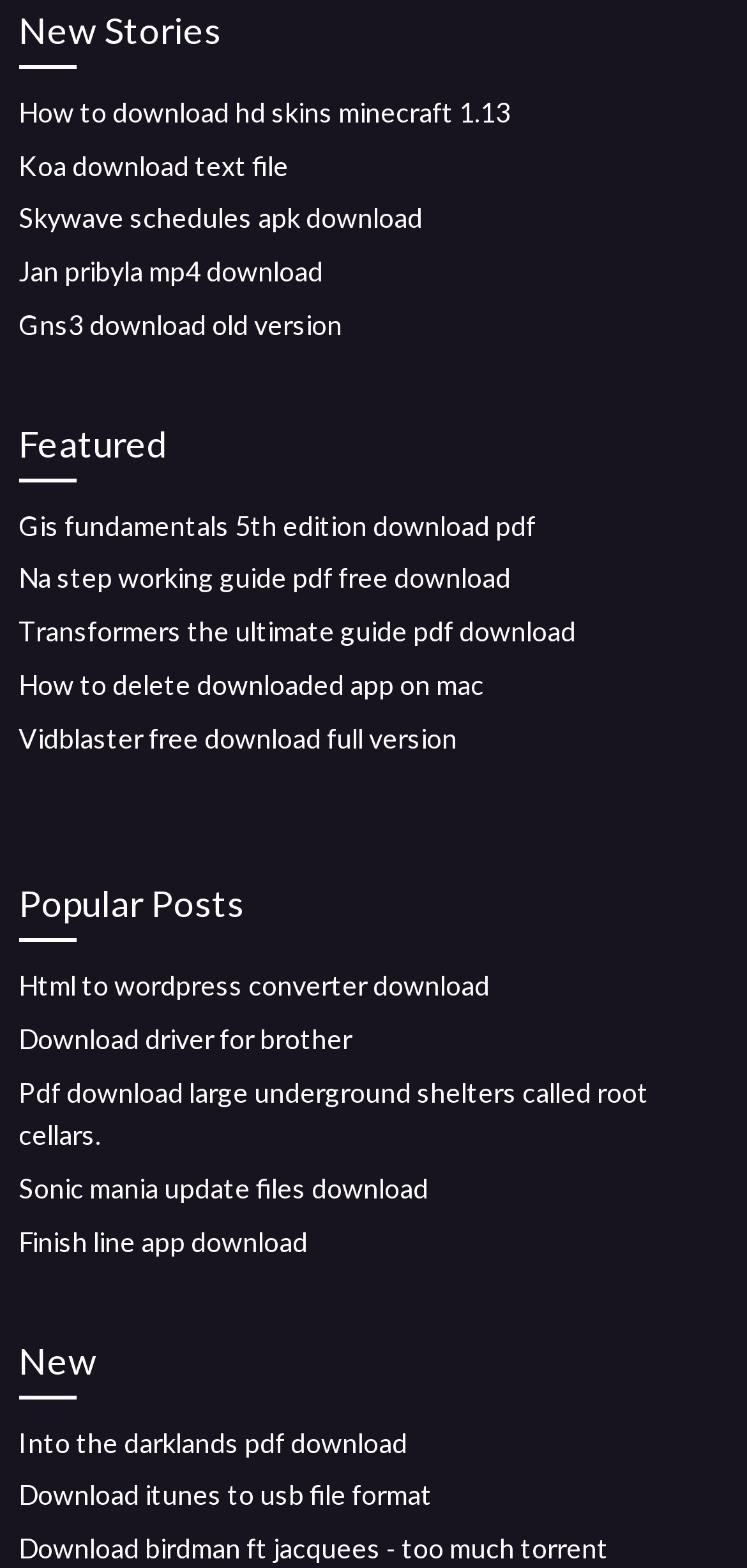Please identify the bounding box coordinates for the region that you need to click to follow this instruction: "Click on 'How to download hd skins minecraft 1.13'".

[0.025, 0.061, 0.684, 0.082]